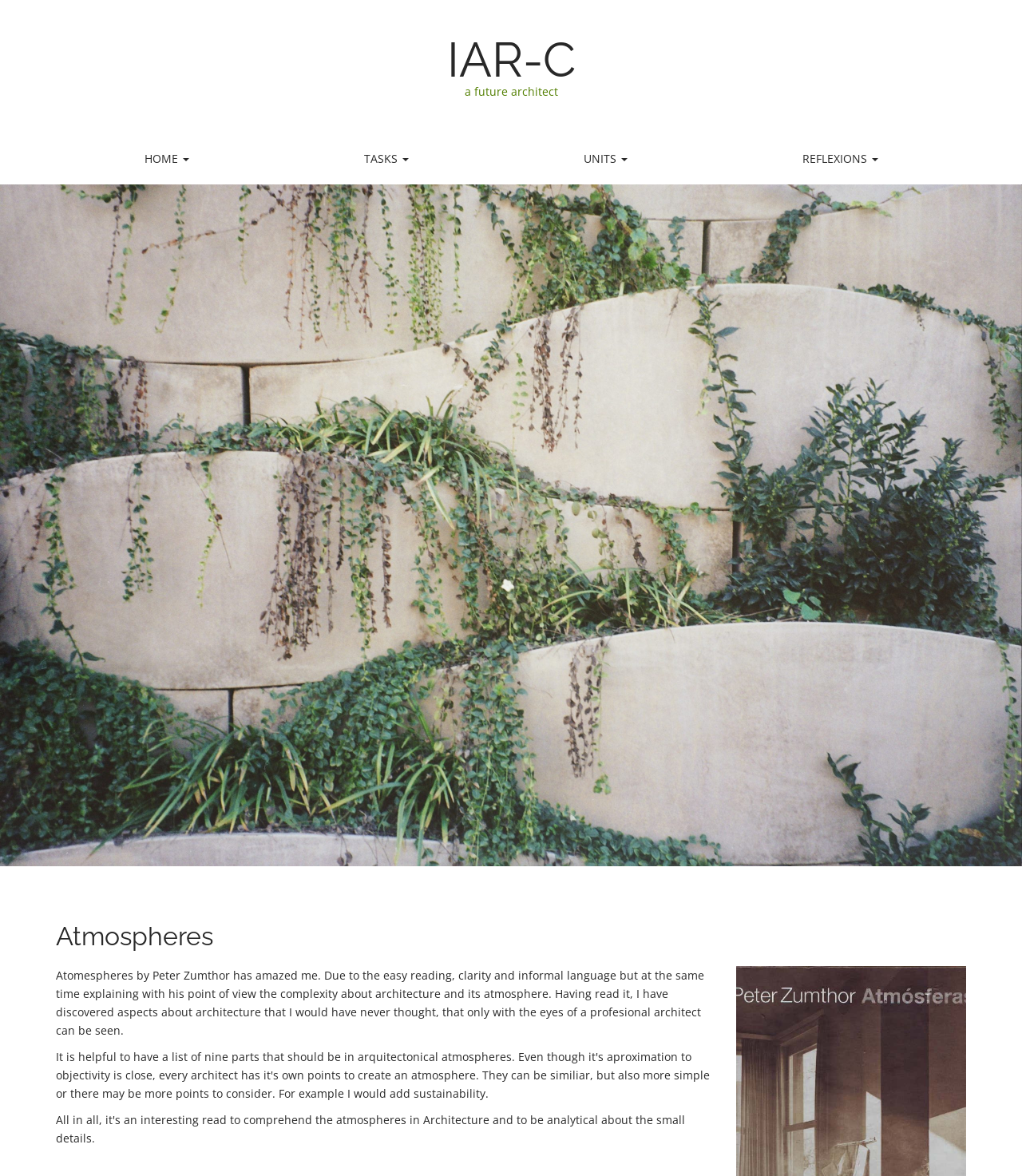From the webpage screenshot, predict the bounding box of the UI element that matches this description: "Read Best Manhwa".

None